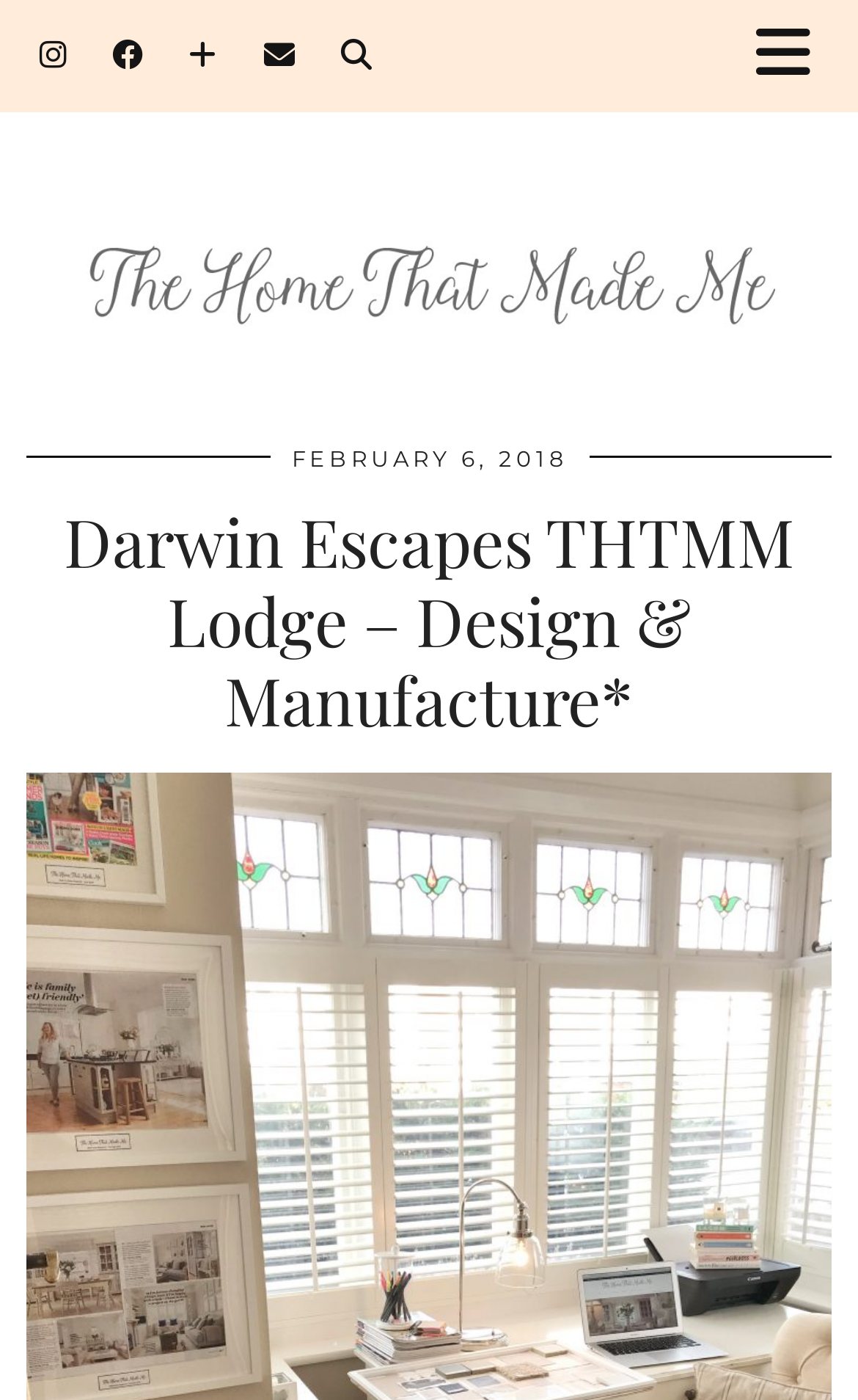Given the content of the image, can you provide a detailed answer to the question?
Is there a way to close a popup or menu?

I found a button element with a close icon '' which has a popup menu, and another link element with a close icon '×', indicating that there is a way to close a popup or menu.